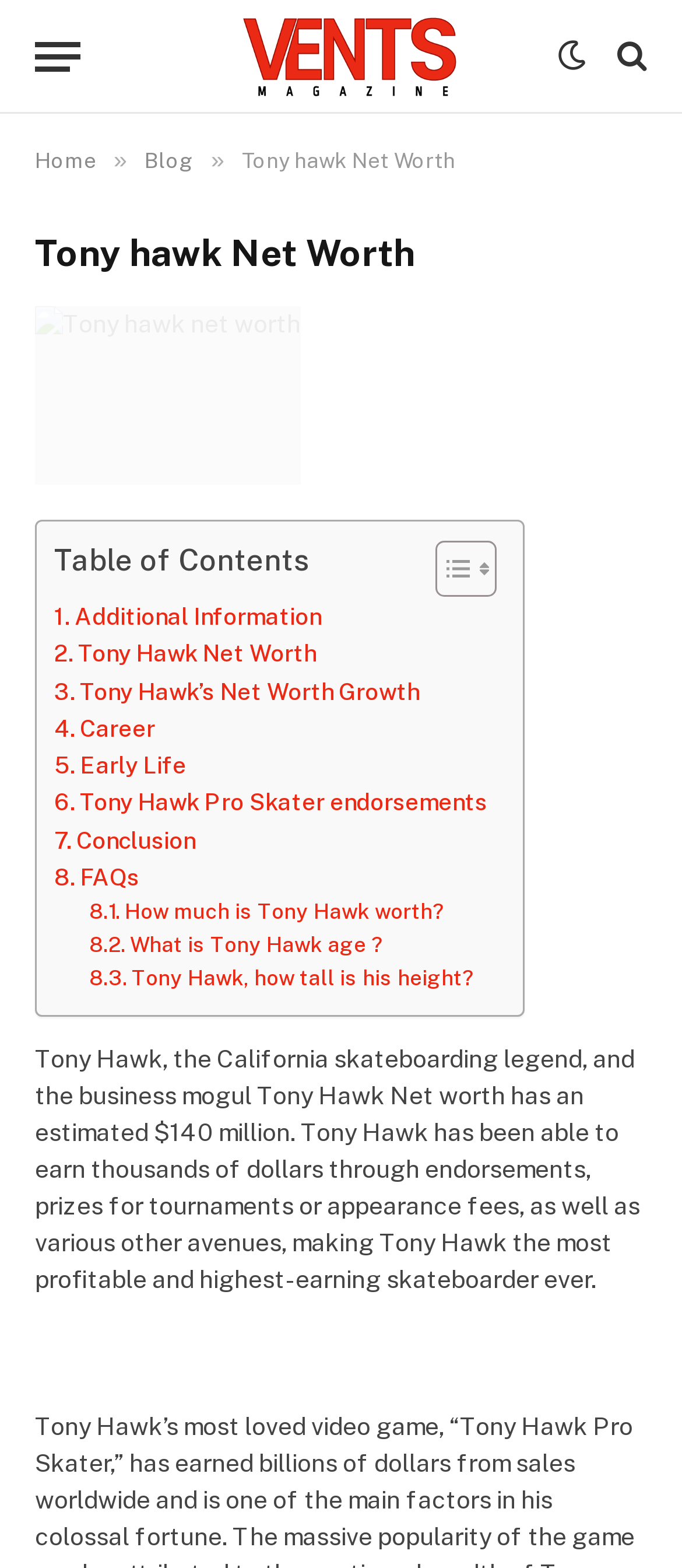Find the bounding box coordinates for the area that must be clicked to perform this action: "Visit the vents magazine website".

[0.332, 0.0, 0.668, 0.073]